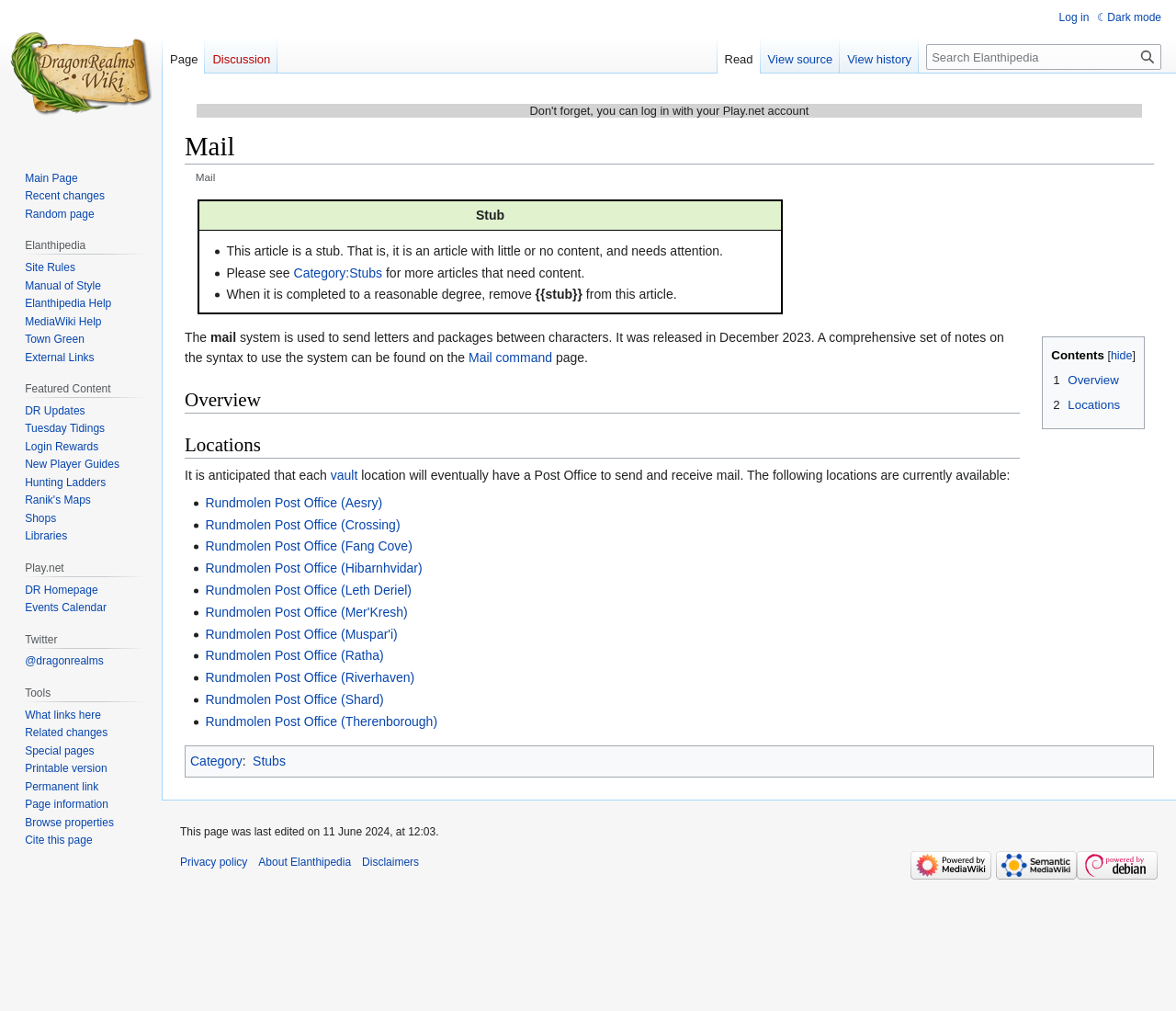Based on the visual content of the image, answer the question thoroughly: What is the name of the command related to the mail system?

The webpage mentions that a comprehensive set of notes on the syntax to use the mail system can be found on the Mail command page, as stated in the paragraph 'A comprehensive set of notes on the syntax to use the system can be found on the Mail command page.'